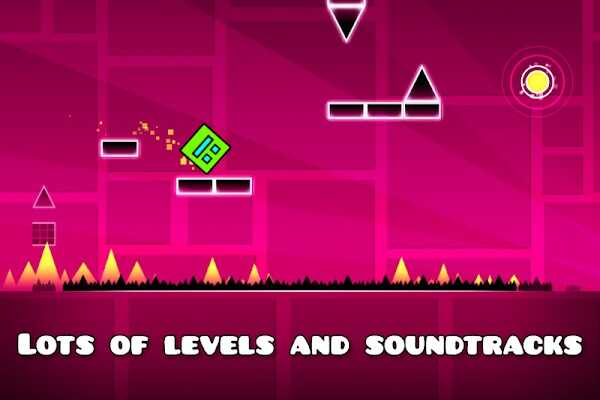Respond to the following question using a concise word or phrase: 
What is the shape of the character?

Cube